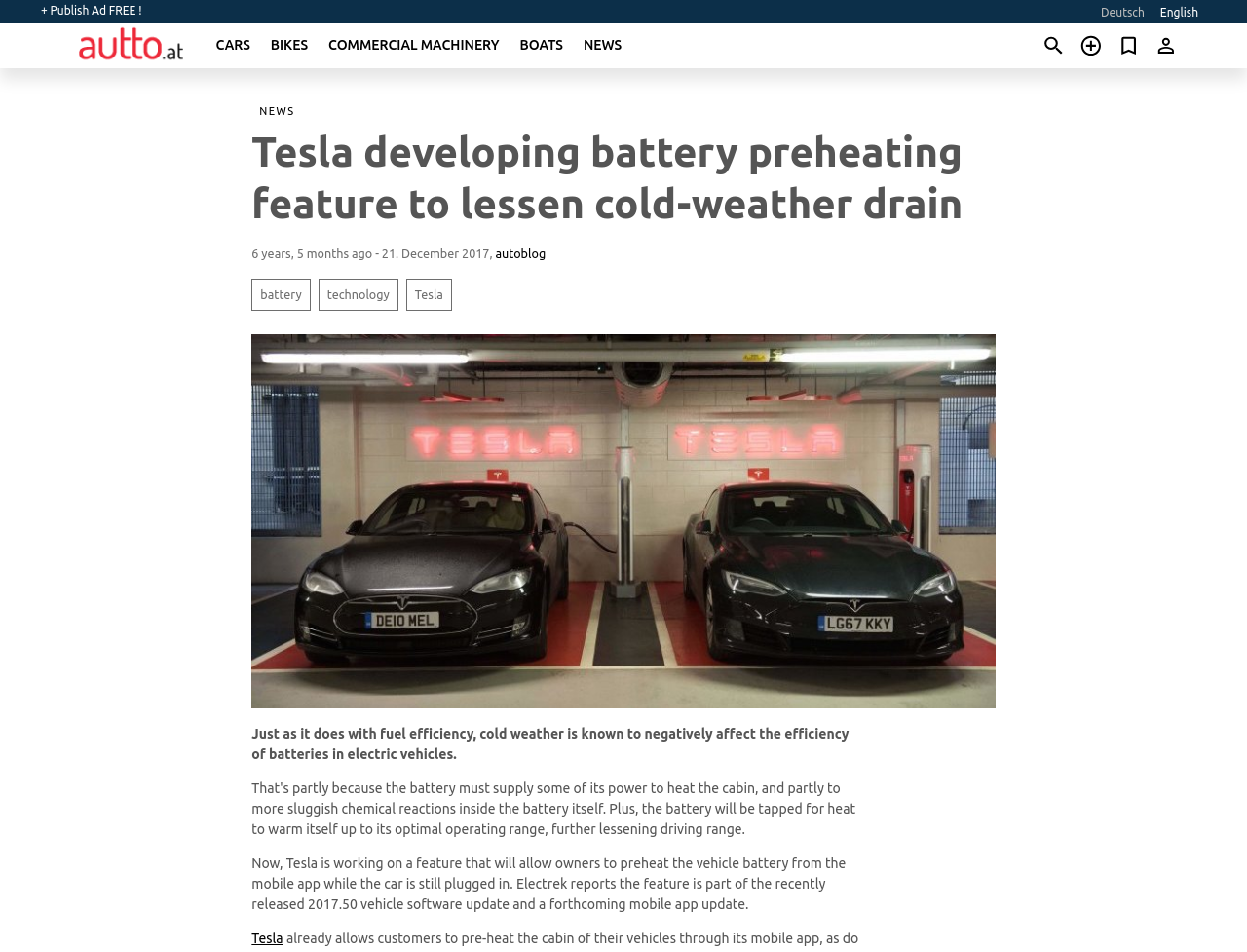Pinpoint the bounding box coordinates of the clickable element needed to complete the instruction: "Read news from autoblog". The coordinates should be provided as four float numbers between 0 and 1: [left, top, right, bottom].

[0.397, 0.259, 0.438, 0.273]